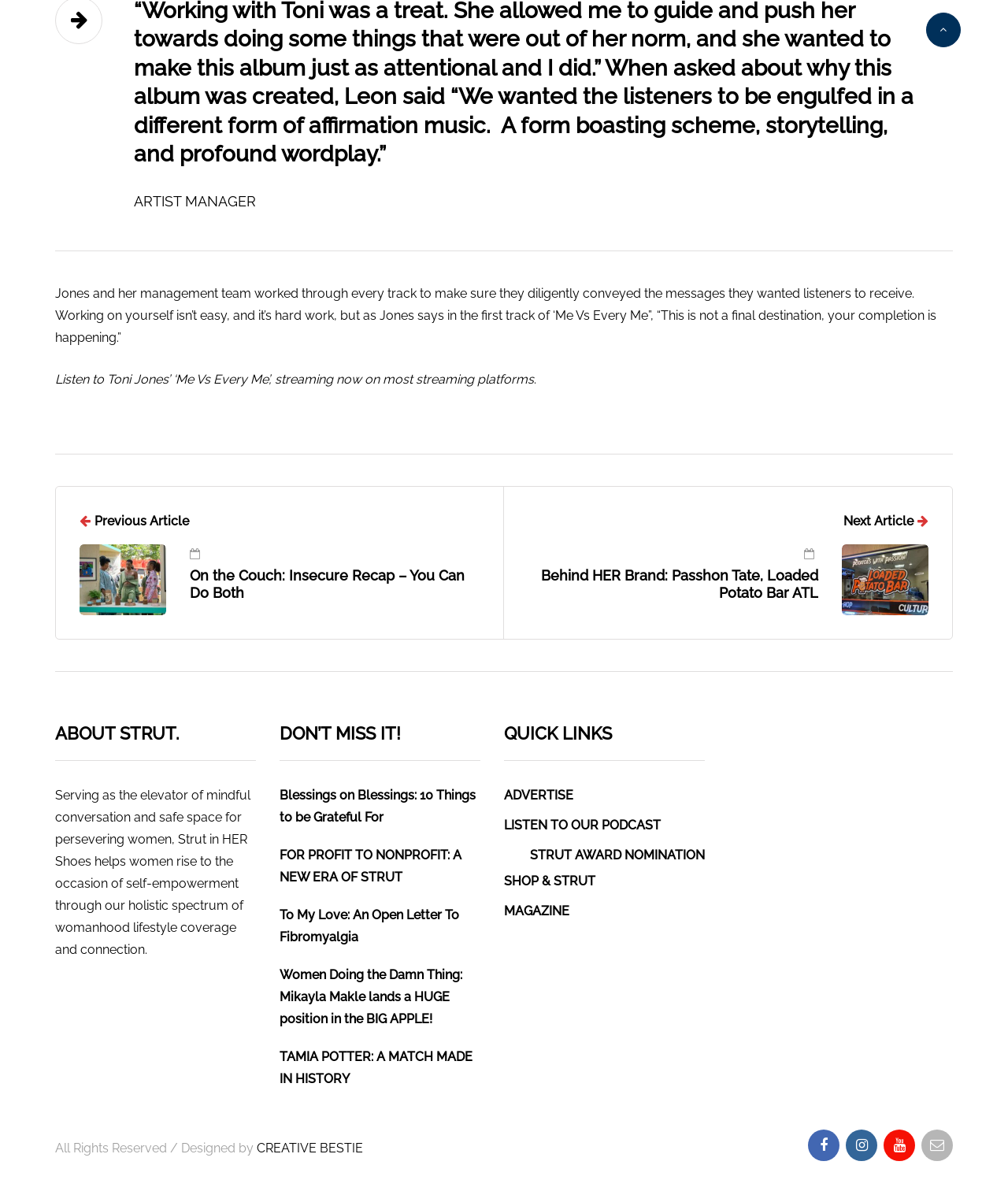Locate and provide the bounding box coordinates for the HTML element that matches this description: "ADVERTISE".

[0.5, 0.662, 0.569, 0.674]